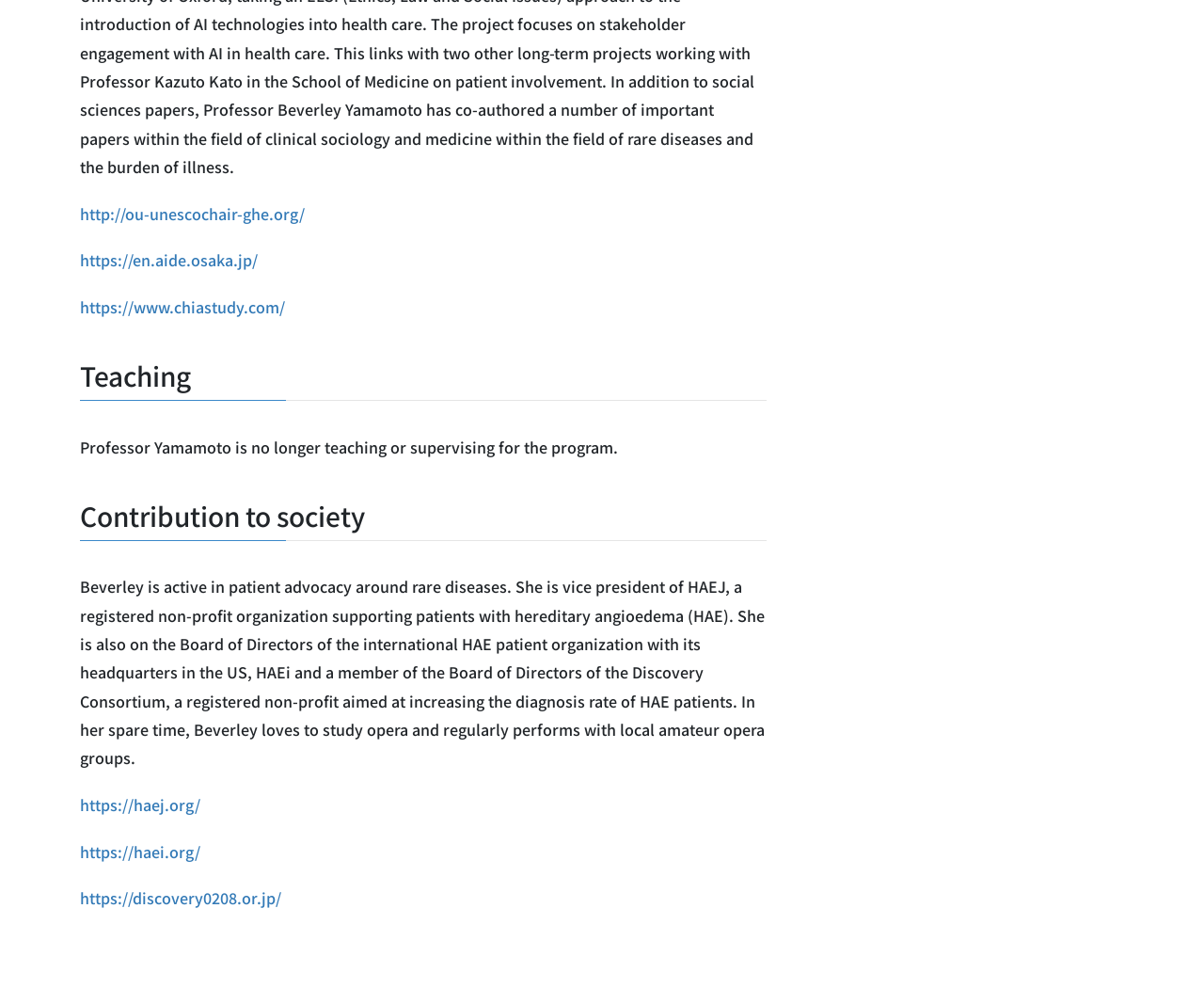What is the name of the international HAE patient organization?
Refer to the image and give a detailed answer to the question.

The international HAE patient organization mentioned on the webpage is HAEi, with its headquarters in the US, and Beverley is on its Board of Directors, as stated in the StaticText element describing her contributions to society.